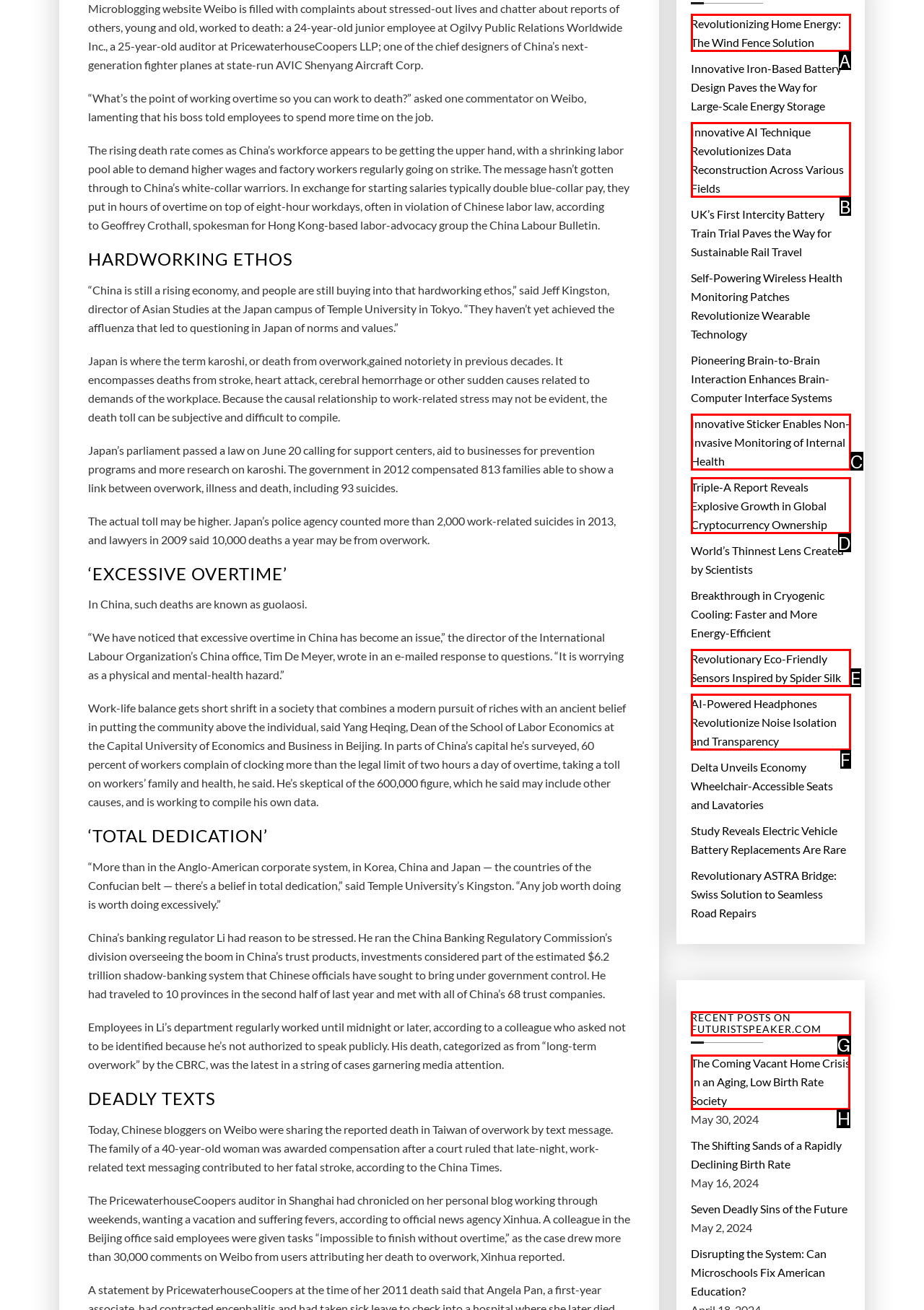Show which HTML element I need to click to perform this task: Click the 'Home' link Answer with the letter of the correct choice.

None